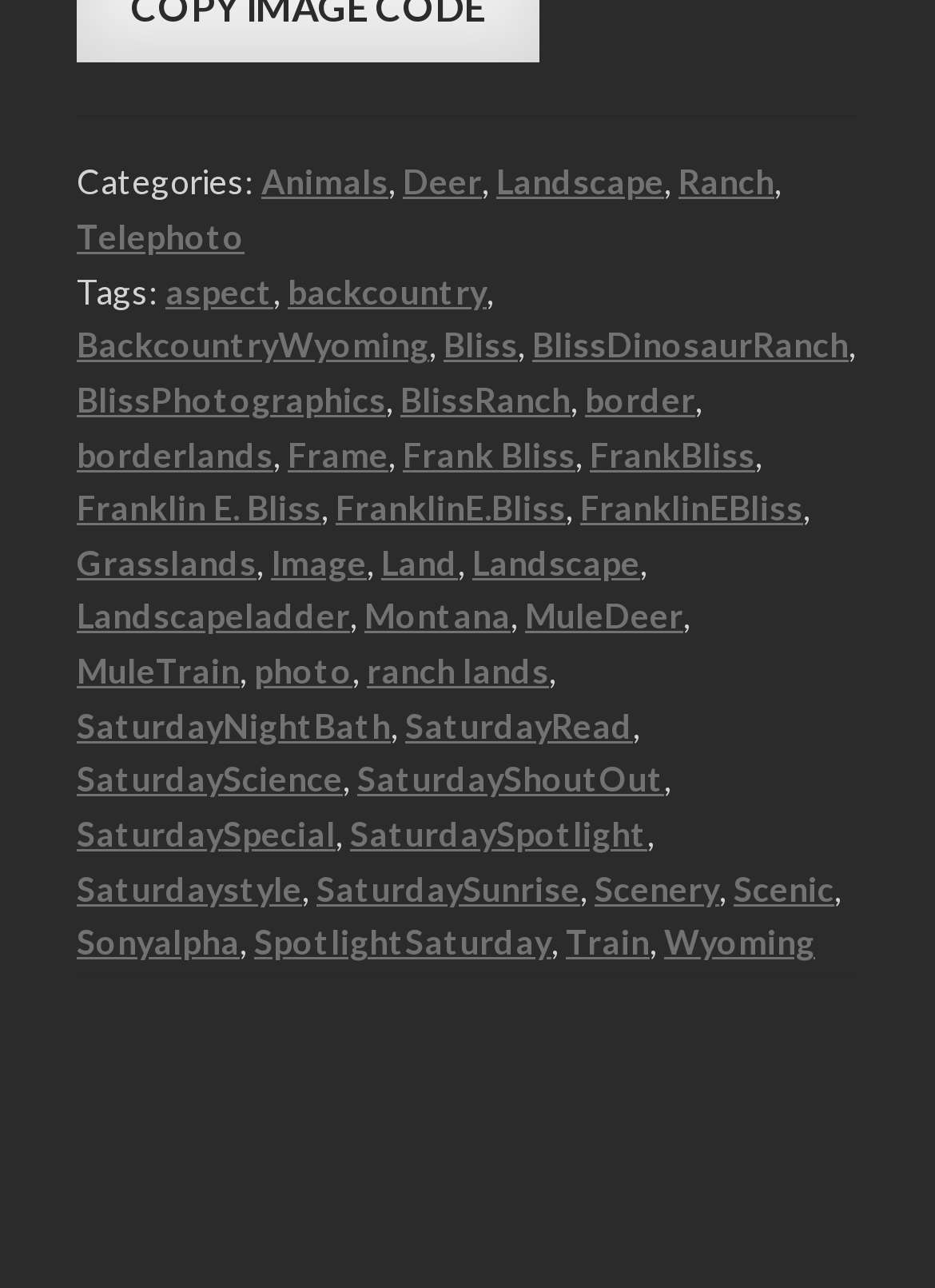What is the first tag listed on the webpage?
Refer to the image and give a detailed response to the question.

The webpage has a section labeled 'Tags:' which lists several tags. The first tag listed is 'aspect', which is presented as a link.